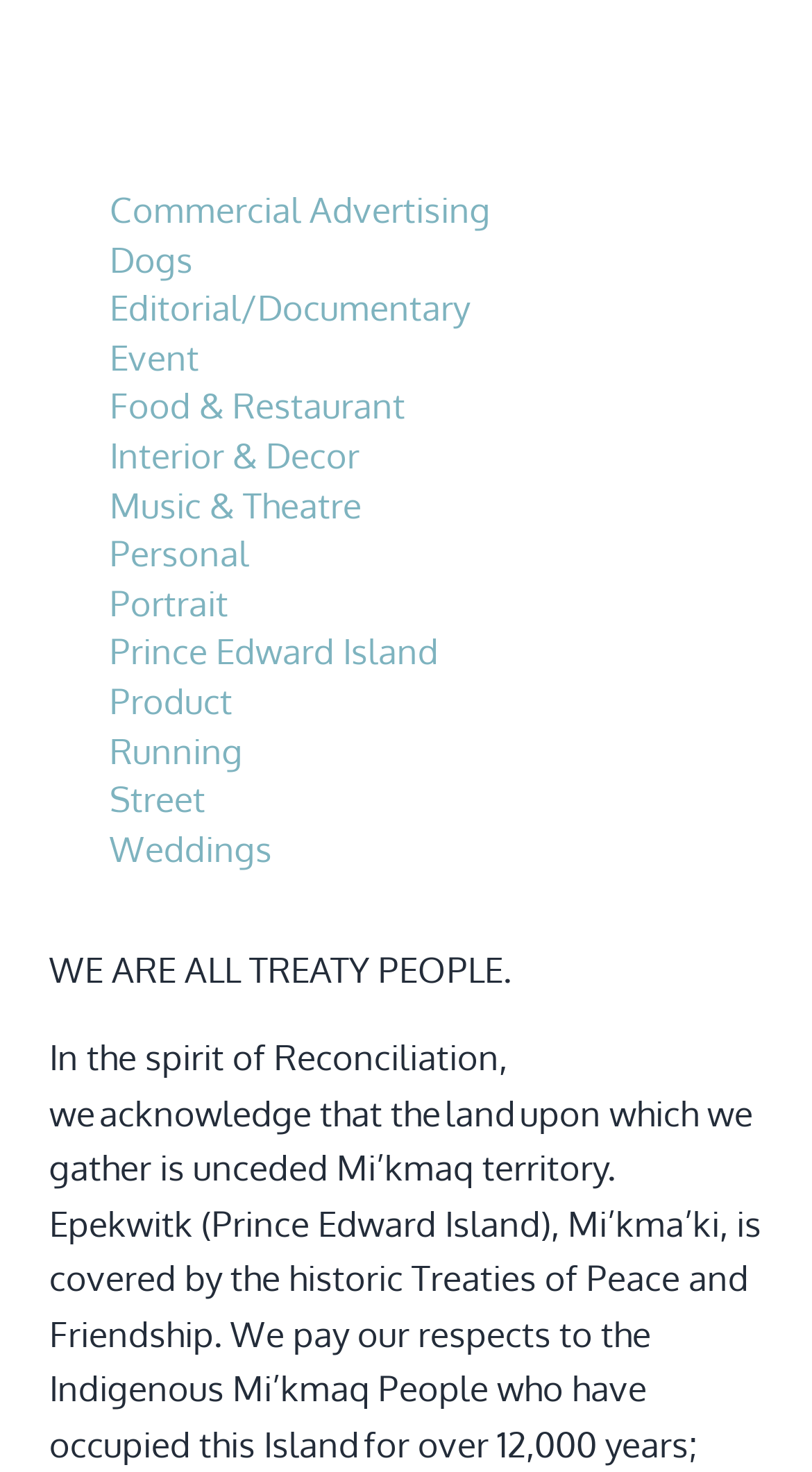Determine the bounding box coordinates of the area to click in order to meet this instruction: "Click on Commercial Advertising".

[0.135, 0.127, 0.605, 0.157]